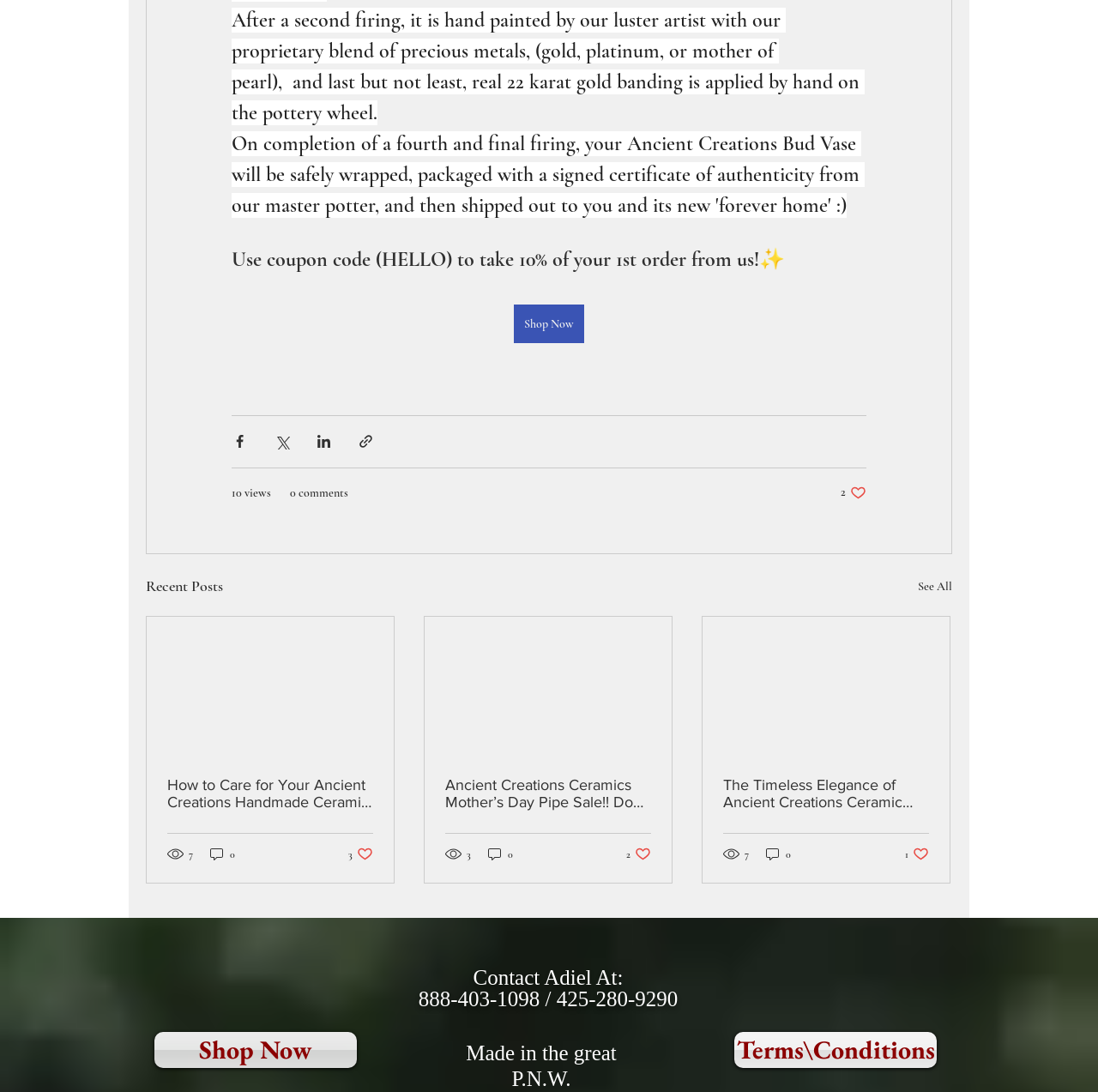Find the bounding box coordinates of the area to click in order to follow the instruction: "Read the disclaimer".

None